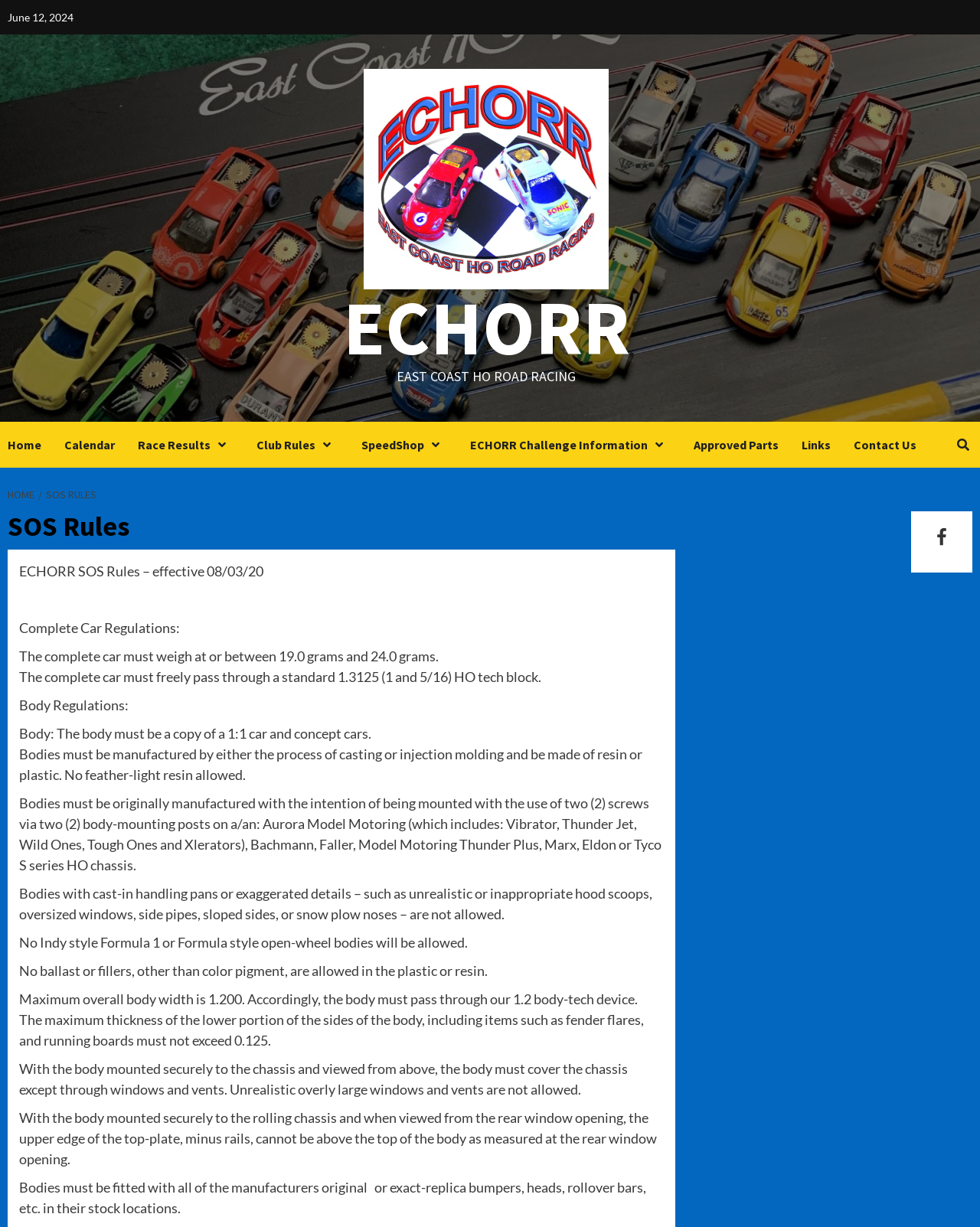Please locate the bounding box coordinates of the element's region that needs to be clicked to follow the instruction: "Go to the Calendar page". The bounding box coordinates should be provided as four float numbers between 0 and 1, i.e., [left, top, right, bottom].

[0.066, 0.344, 0.141, 0.381]